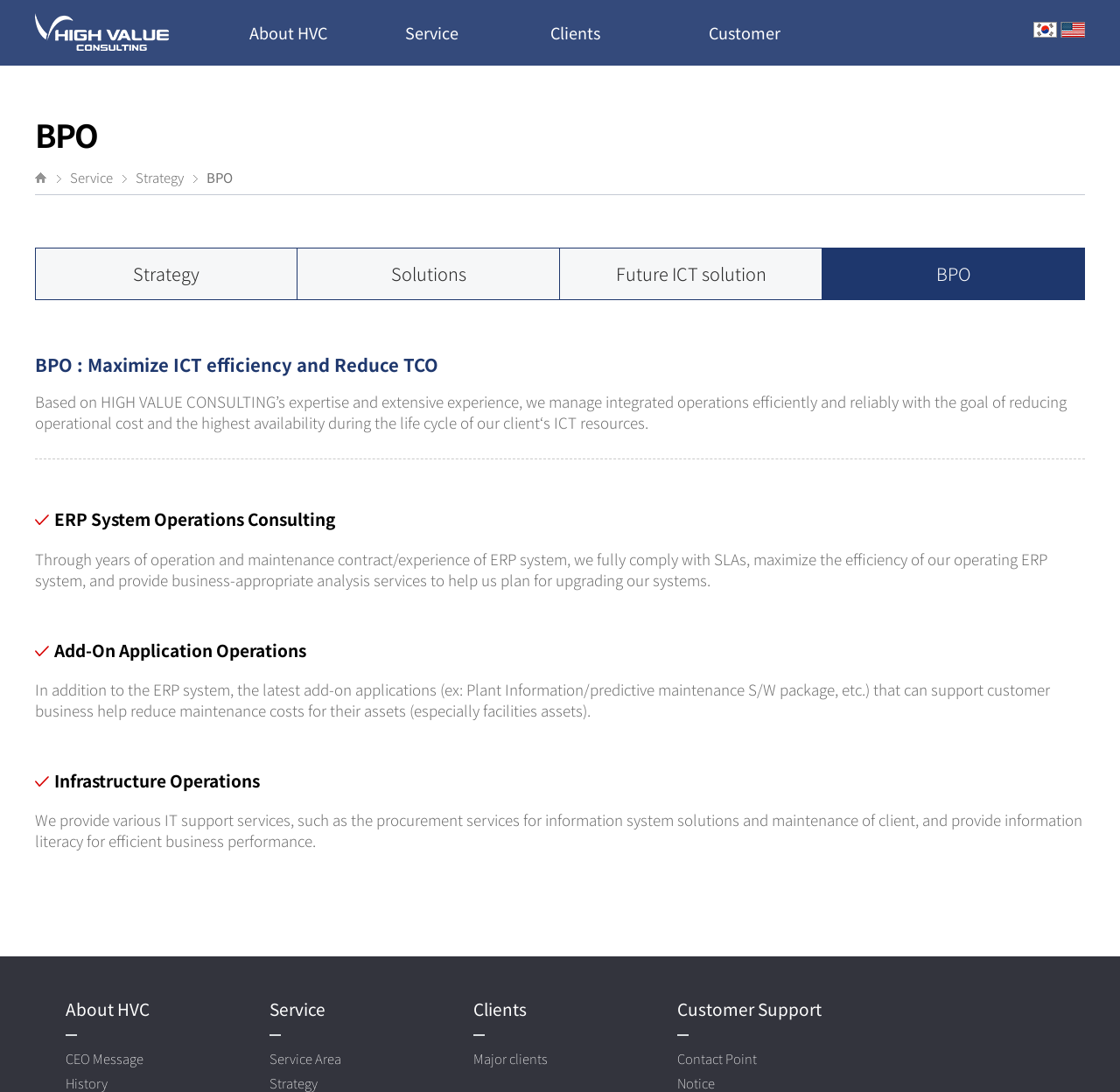Mark the bounding box of the element that matches the following description: "Future ICT solution".

[0.5, 0.227, 0.734, 0.275]